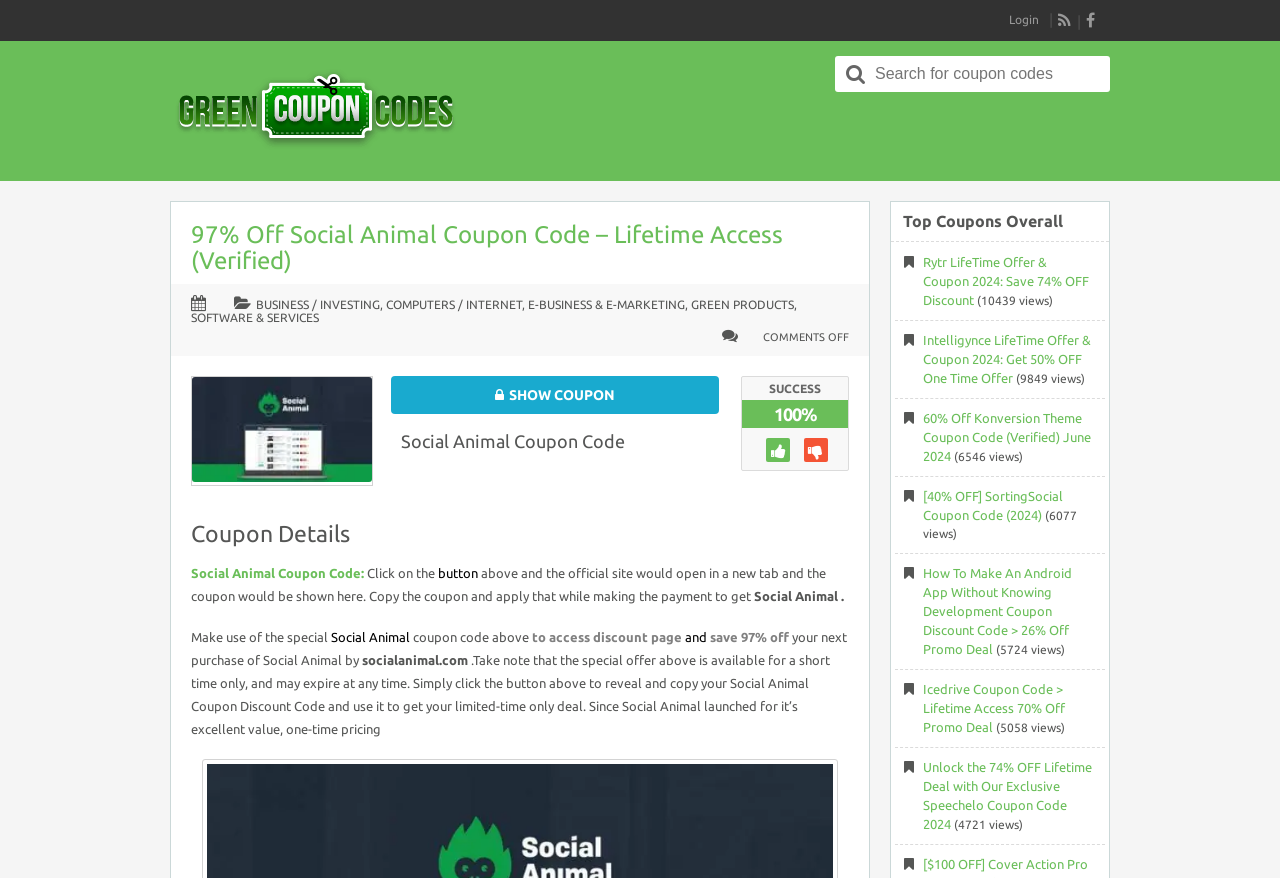Based on the image, provide a detailed and complete answer to the question: 
What is the purpose of the 'SHOW COUPON' button?

The 'SHOW COUPON' button is likely to reveal the coupon code for Social Animal, as indicated by the StaticText 'Click on the button above and the official site would open in a new tab and the coupon would be shown here.'.